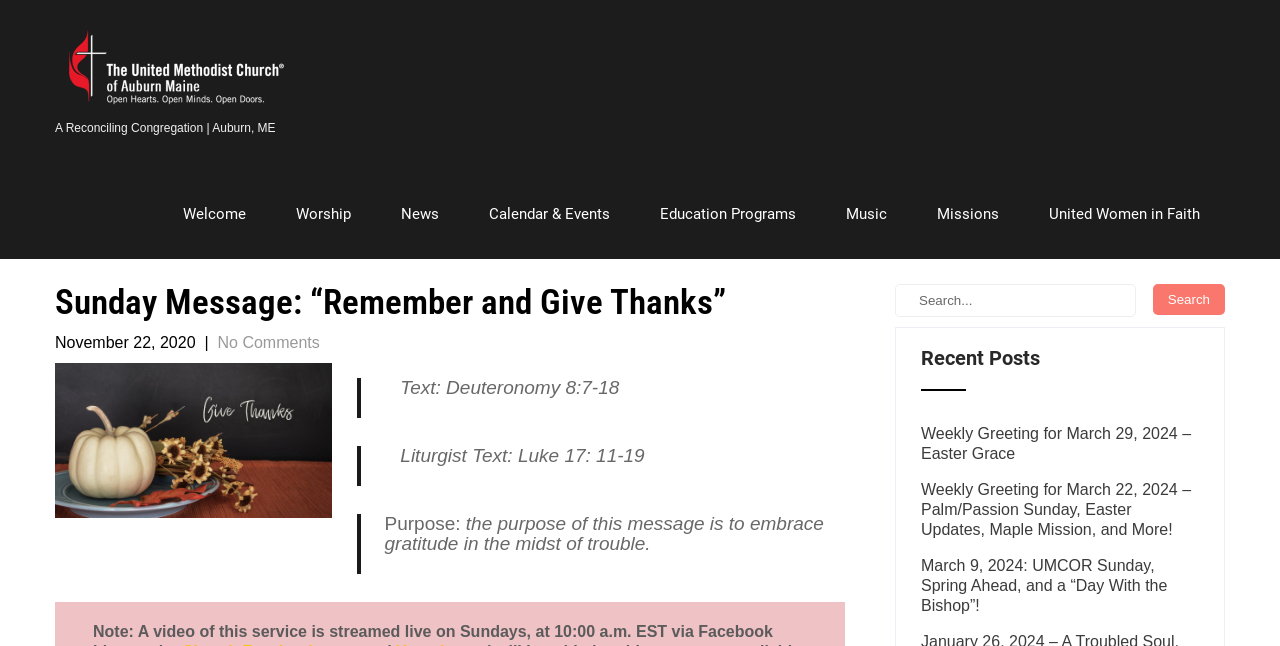Determine the bounding box for the described UI element: "Calendar & Events".

[0.362, 0.293, 0.496, 0.37]